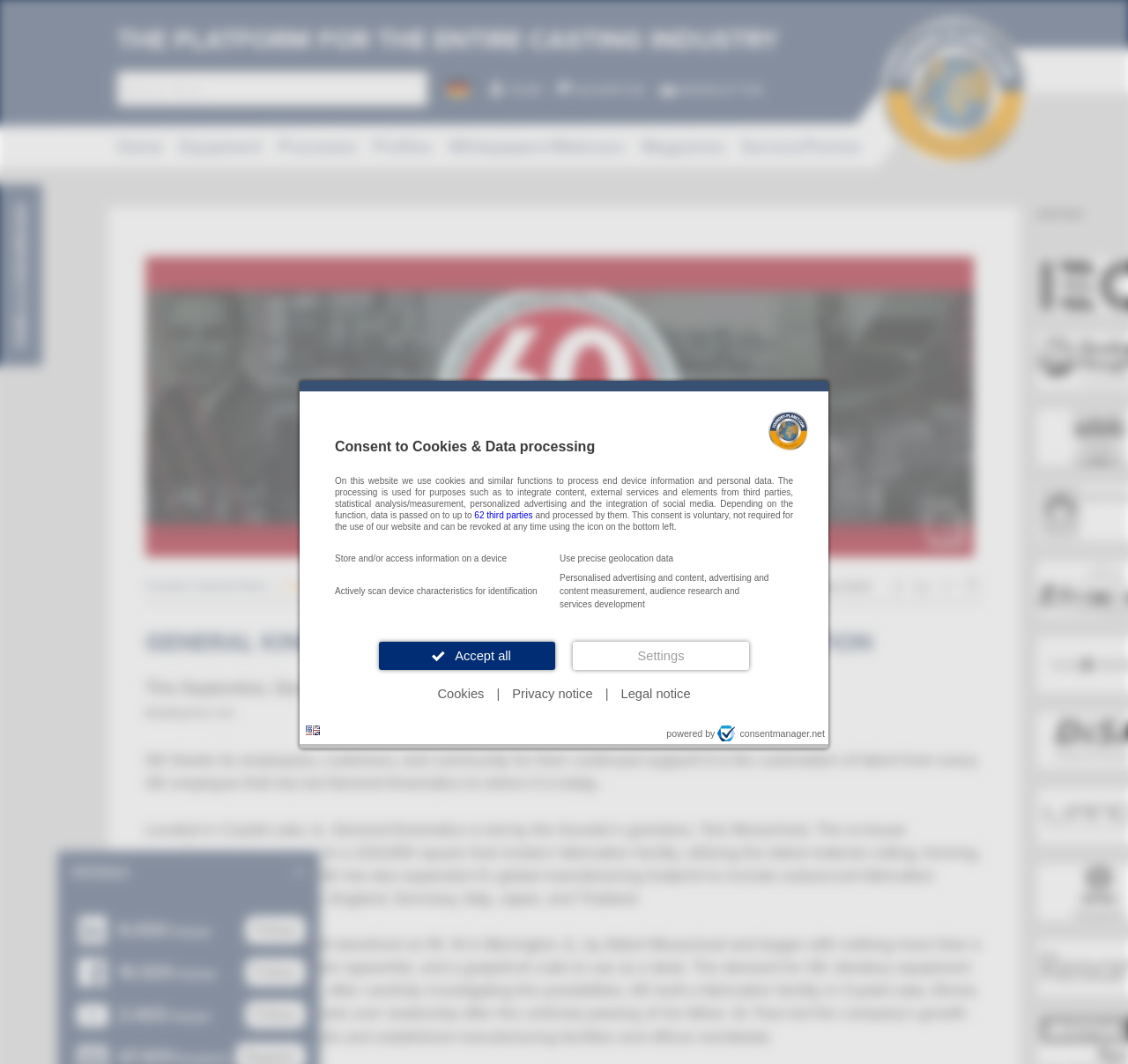Bounding box coordinates are to be given in the format (top-left x, top-left y, bottom-right x, bottom-right y). All values must be floating point numbers between 0 and 1. Provide the bounding box coordinate for the UI element described as: Privacy notice

[0.446, 0.638, 0.533, 0.666]